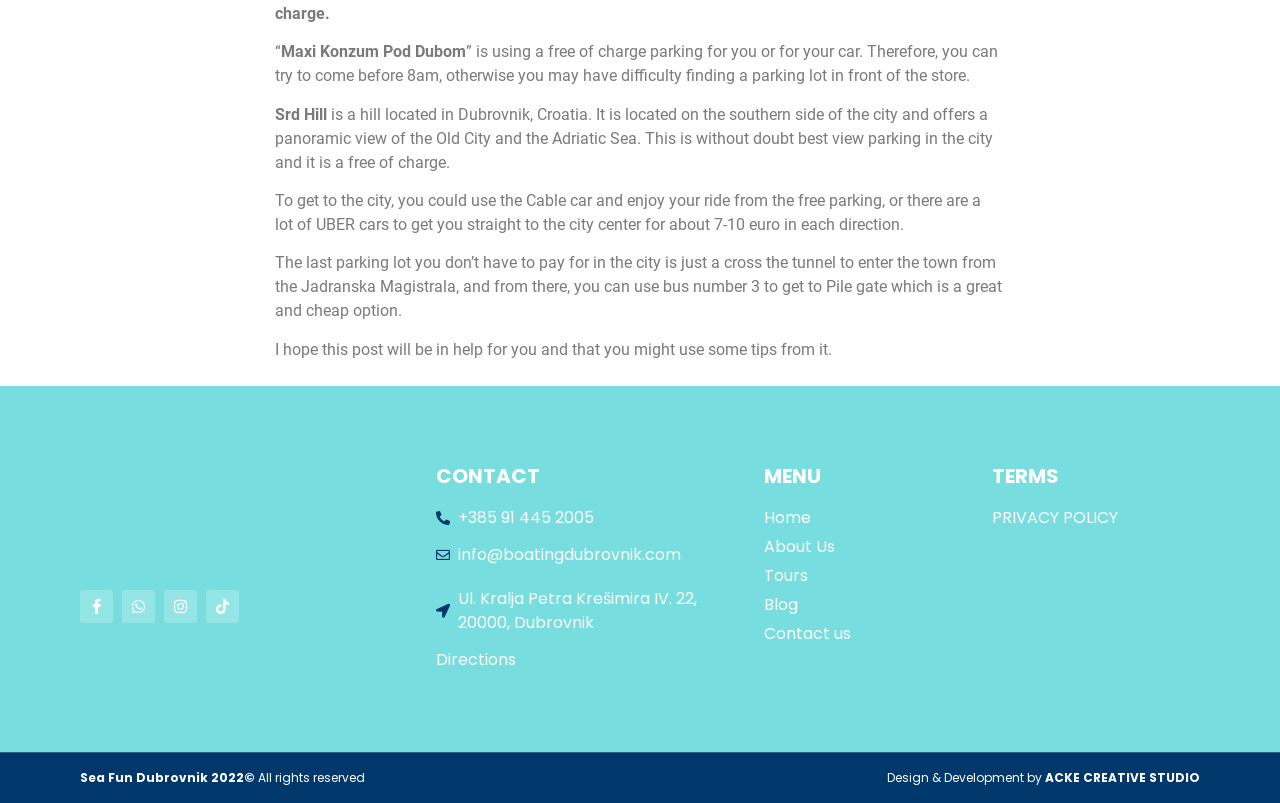Provide the bounding box coordinates for the specified HTML element described in this description: "About Us". The coordinates should be four float numbers ranging from 0 to 1, in the format [left, top, right, bottom].

[0.597, 0.5, 0.759, 0.529]